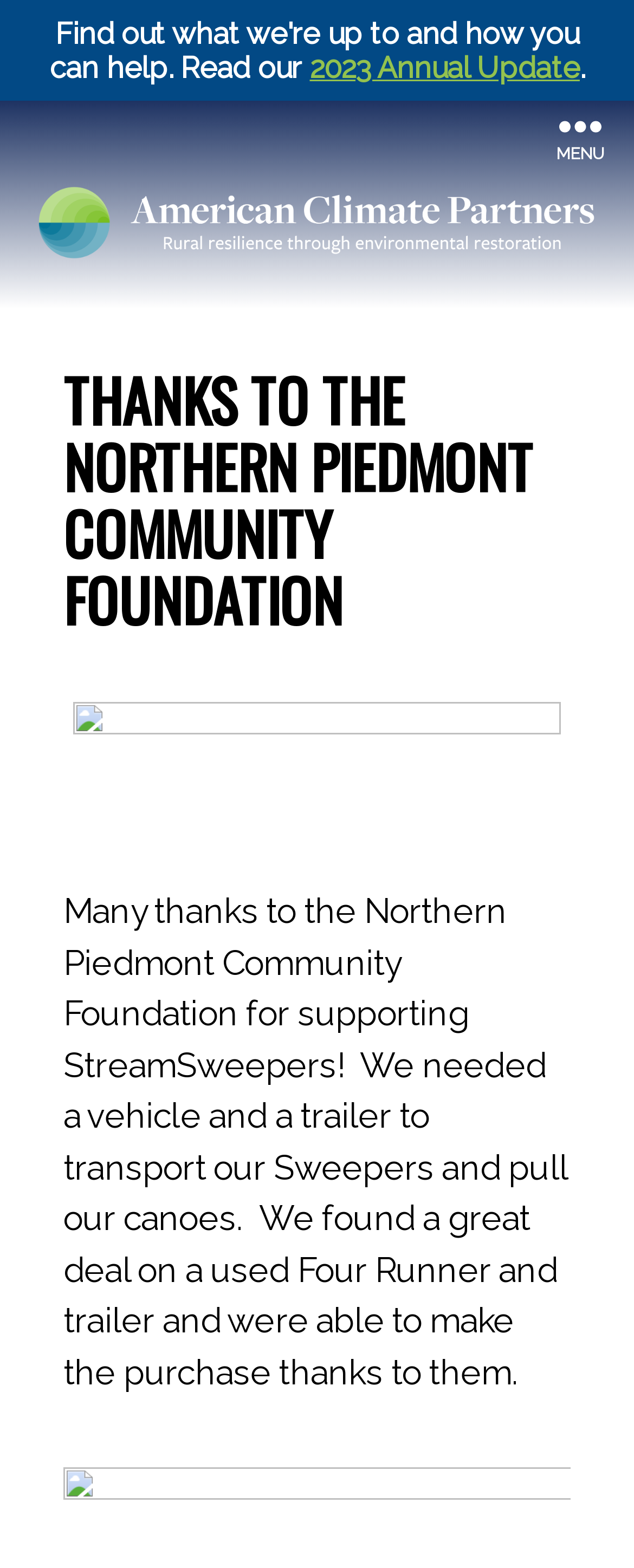What is the current state of the menu button?
Answer the question based on the image using a single word or a brief phrase.

Not expanded